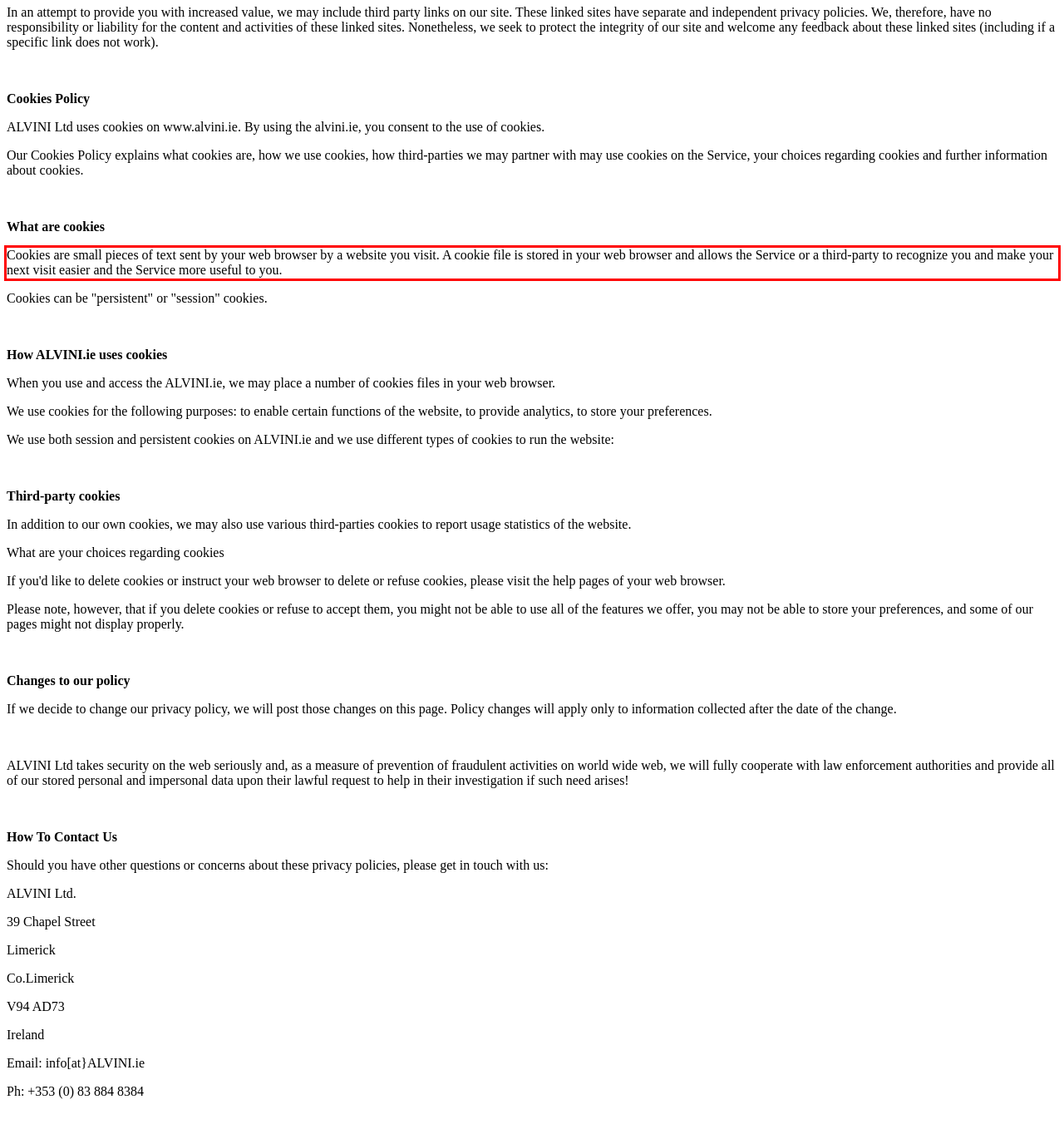Examine the screenshot of the webpage, locate the red bounding box, and generate the text contained within it.

Cookies are small pieces of text sent by your web browser by a website you visit. A cookie file is stored in your web browser and allows the Service or a third-party to recognize you and make your next visit easier and the Service more useful to you.